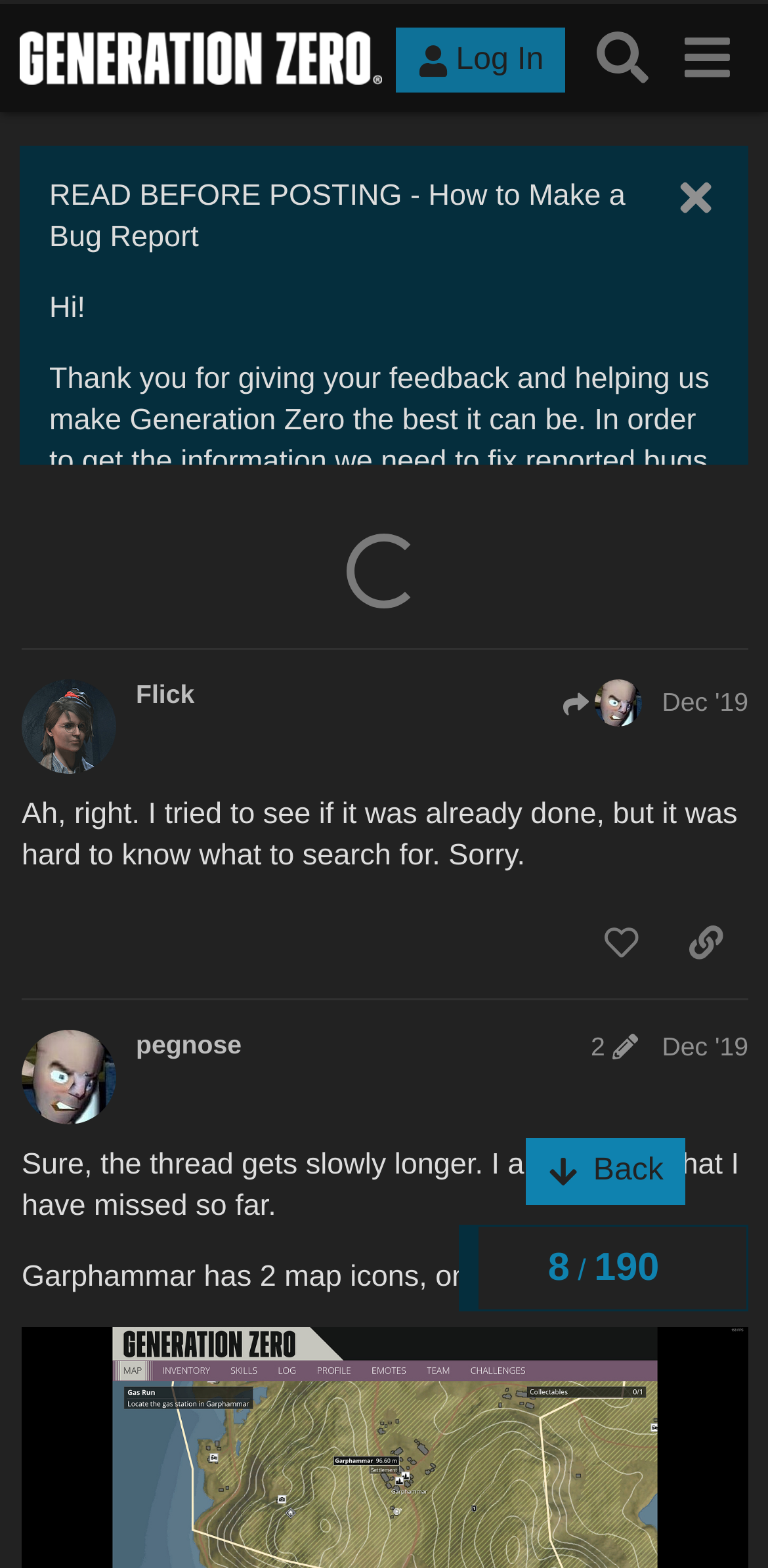Locate the bounding box coordinates of the item that should be clicked to fulfill the instruction: "Click on the 'post edit history' button".

[0.754, 0.639, 0.845, 0.657]